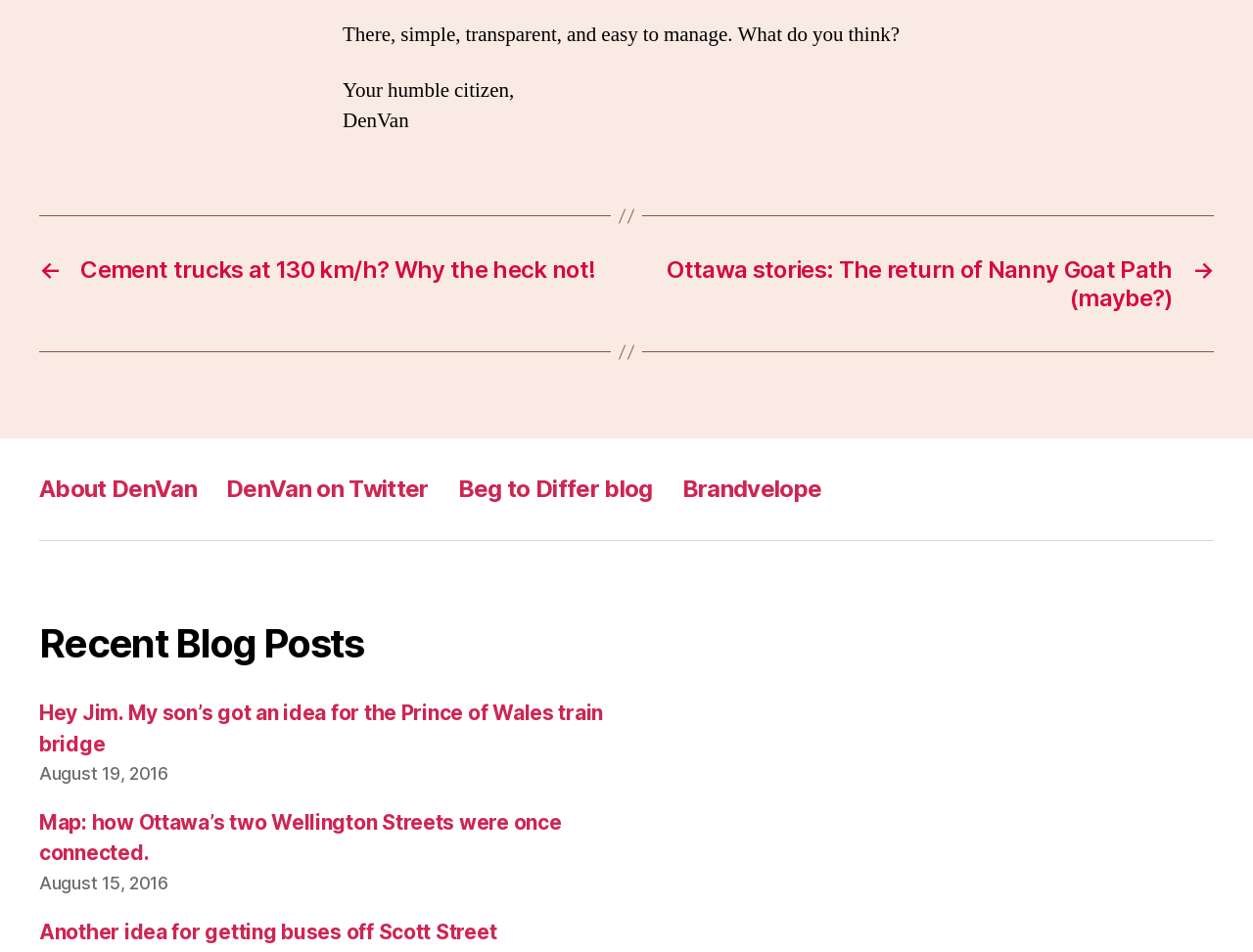Provide a brief response to the question using a single word or phrase: 
What is the category of the posts?

Blog posts